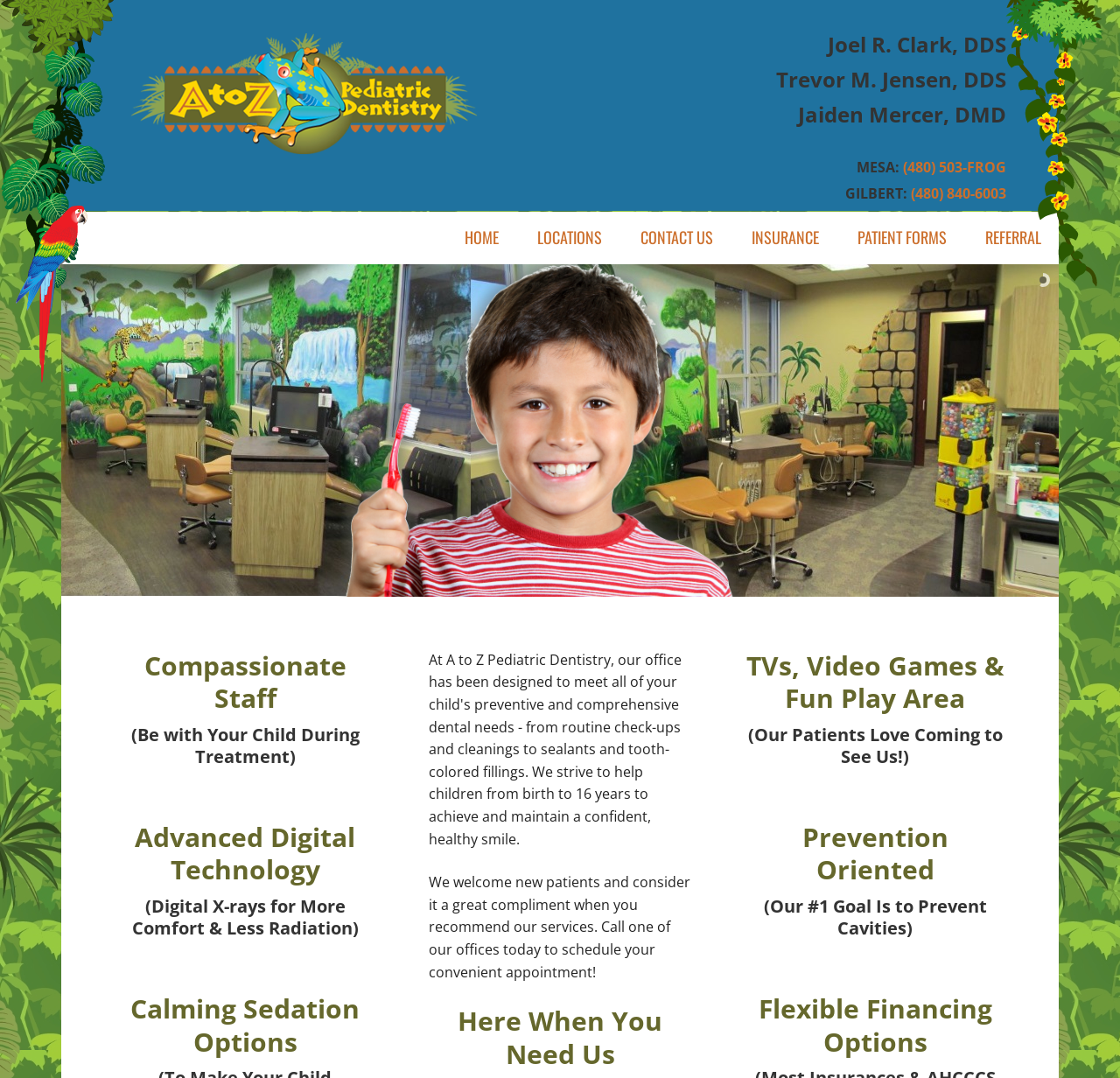What is the main navigation menu of the webpage?
Using the image, give a concise answer in the form of a single word or short phrase.

HOME, LOCATIONS, CONTACT US, INSURANCE, PATIENT FORMS, REFERRAL